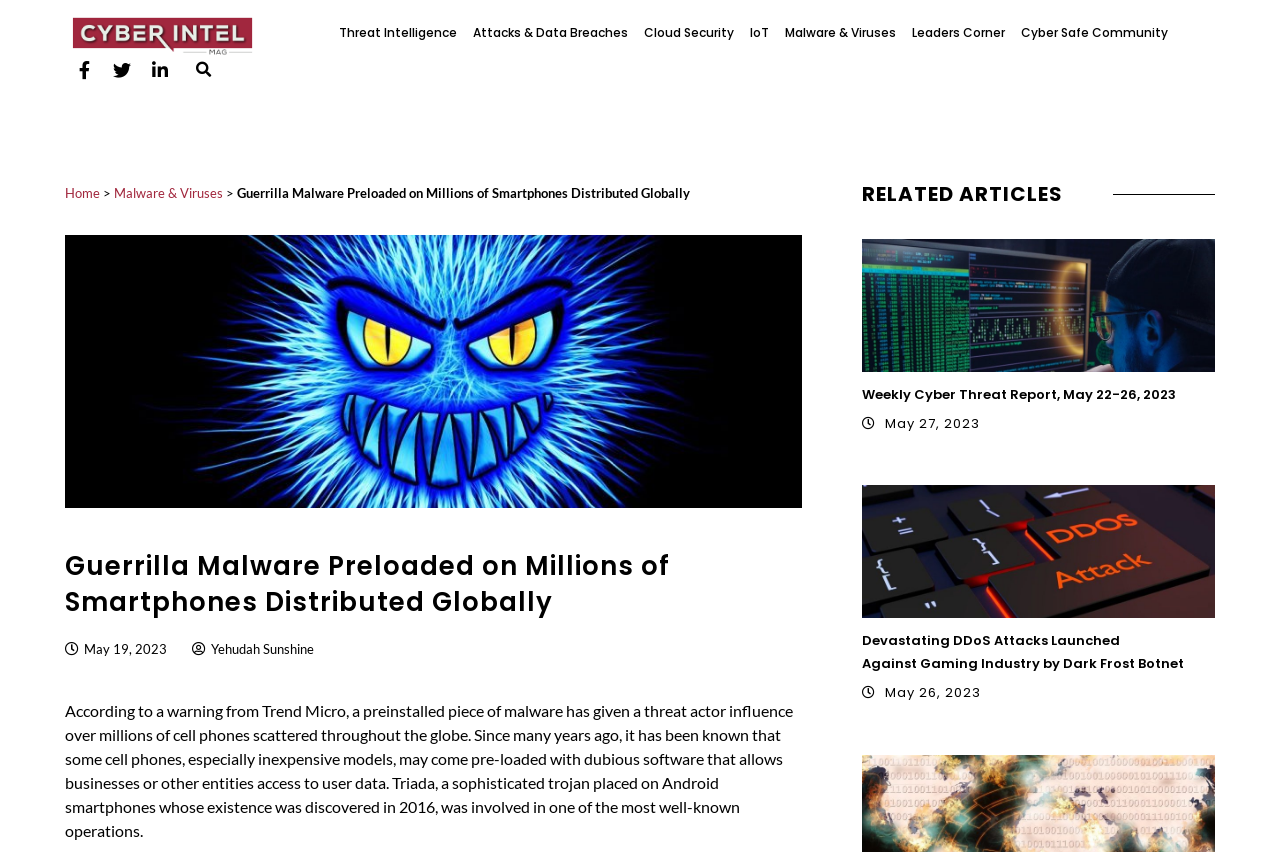Please determine the bounding box coordinates of the element's region to click in order to carry out the following instruction: "Visit Malware & Viruses page". The coordinates should be four float numbers between 0 and 1, i.e., [left, top, right, bottom].

[0.613, 0.015, 0.7, 0.062]